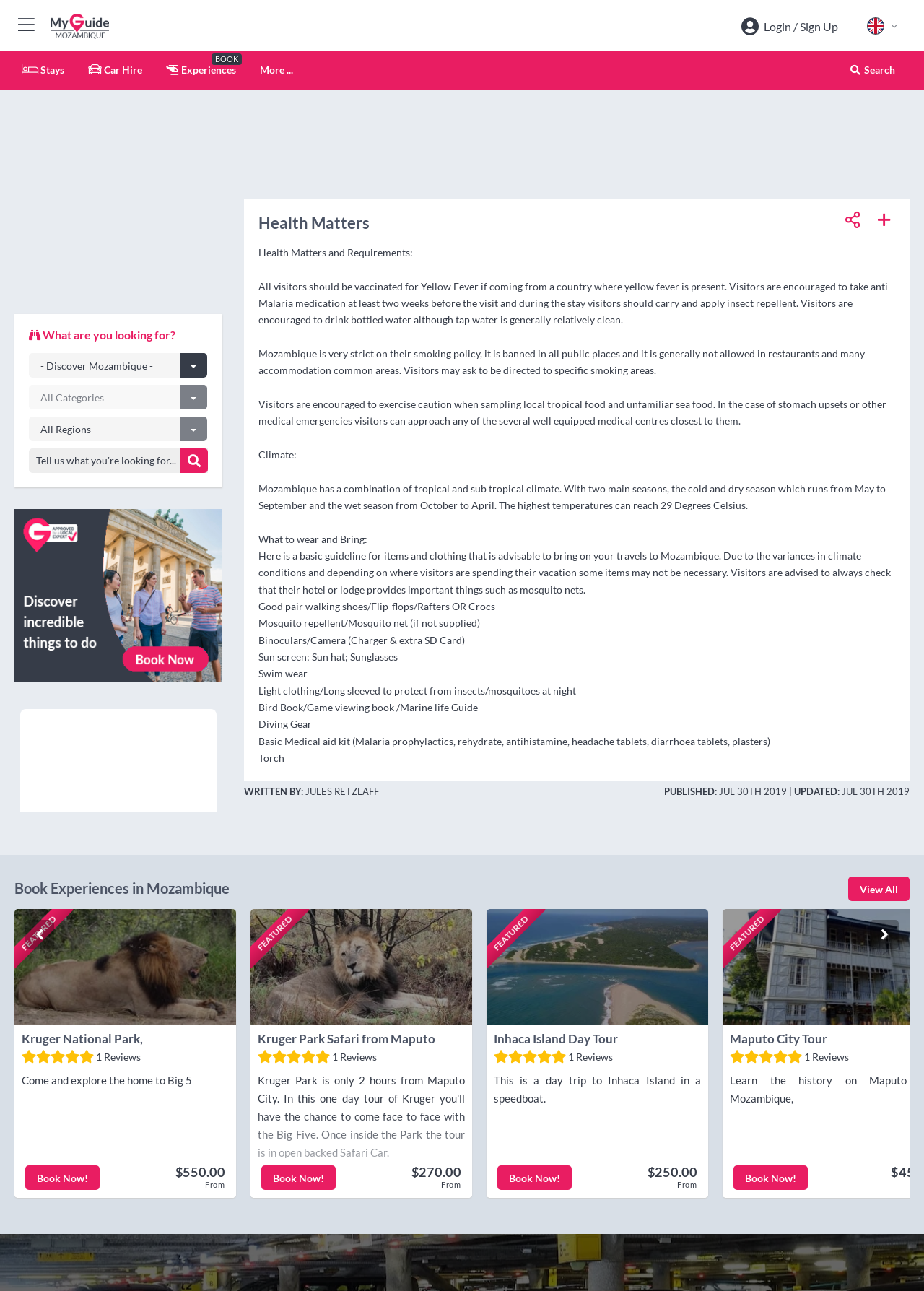Provide a comprehensive description of the webpage.

The webpage is about health matters and travel information in Mozambique. At the top, there are several links and icons, including a login/sign up button, a search icon, and links to different categories like stays, car hire, and experiences. Below this, there is a heading that asks "What are you looking for?" with a search bar and several buttons to help users find what they need.

The main content of the page is divided into several sections. The first section provides information on health matters, including vaccination requirements, malaria prevention, and smoking policies in Mozambique. The next section discusses the climate in Mozambique, with information on the two main seasons and temperature ranges.

The following section is about what to wear and bring when traveling to Mozambique, with a list of recommended items such as walking shoes, mosquito repellent, sunscreen, and light clothing. This section also mentions the importance of checking with hotels or lodges for essential items like mosquito nets.

Below this, there is a section about booking experiences in Mozambique, with a heading and a "View All" link. This section features three articles about different experiences, including a Kruger National Park tour, a Kruger Park Safari from Maputo, and an Inhaca Island Day Tour. Each article includes an image, a heading, a brief description, and a "Book Now" button with pricing information.

At the bottom of the page, there is information about the author and the publication date of the article.